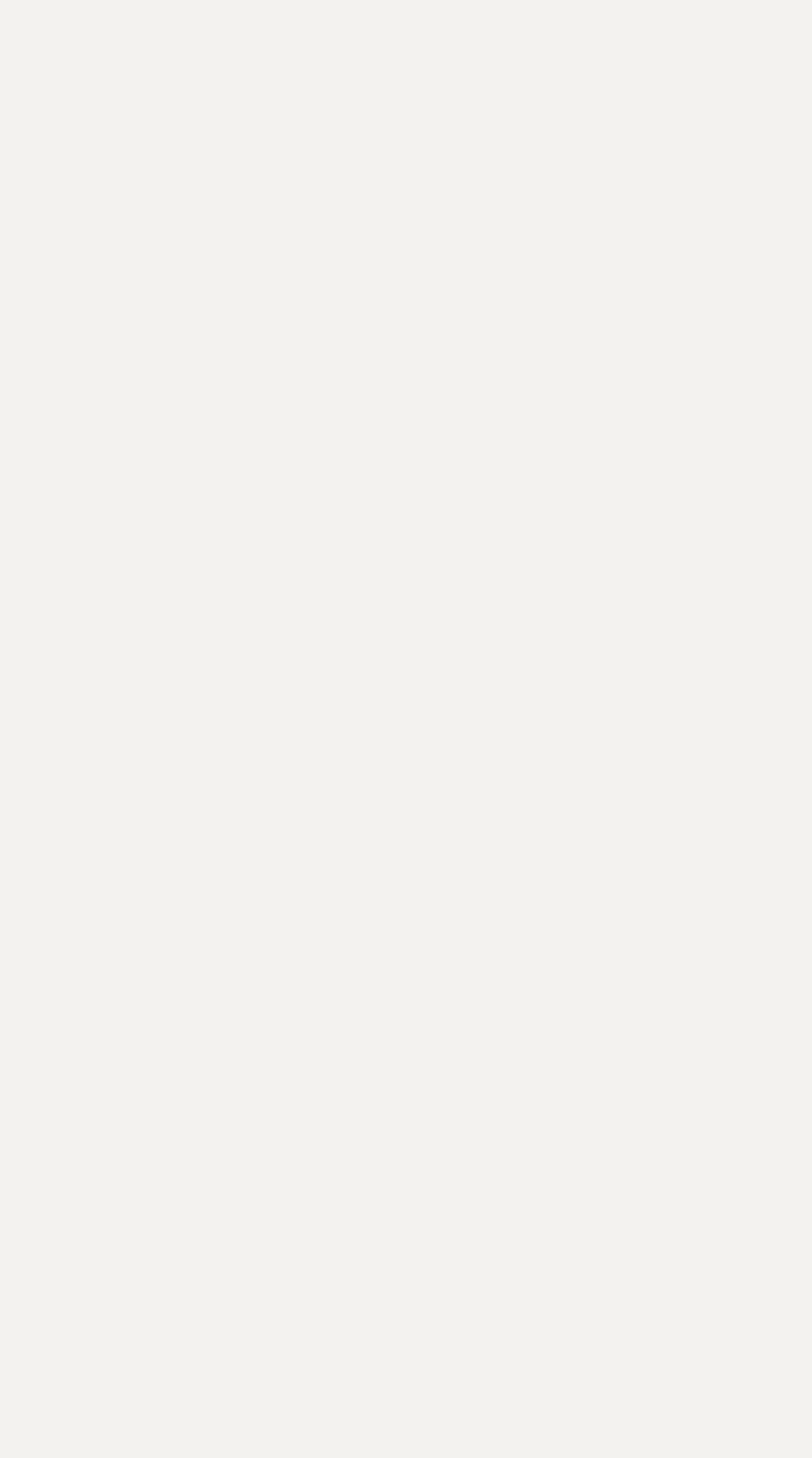From the image, can you give a detailed response to the question below:
What type of information can be found under 'Help'?

Under the 'Help' heading, there are three links: 'Garage ratings', 'Find garage', and 'Car brands', which suggest that this section provides information and resources related to finding and evaluating garages and car brands.